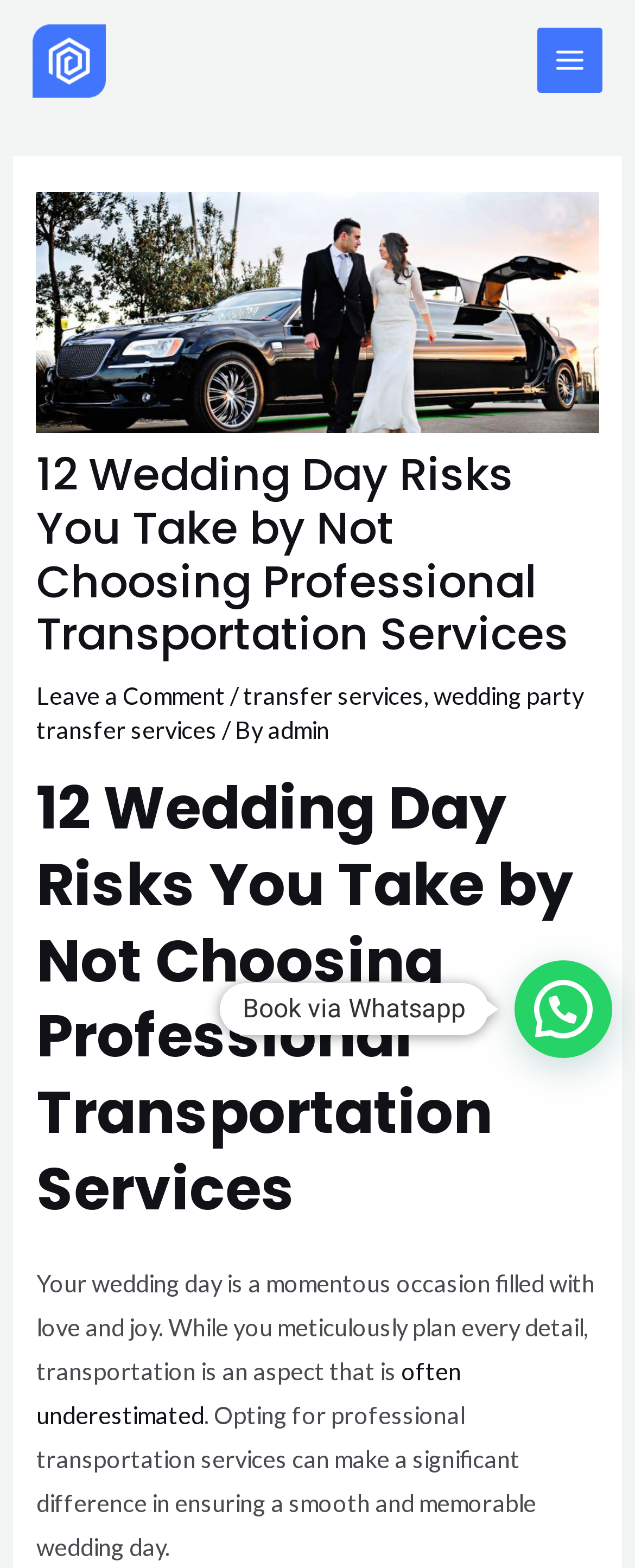Provide a one-word or one-phrase answer to the question:
What is the topic of the article on the webpage?

Wedding Day Risks